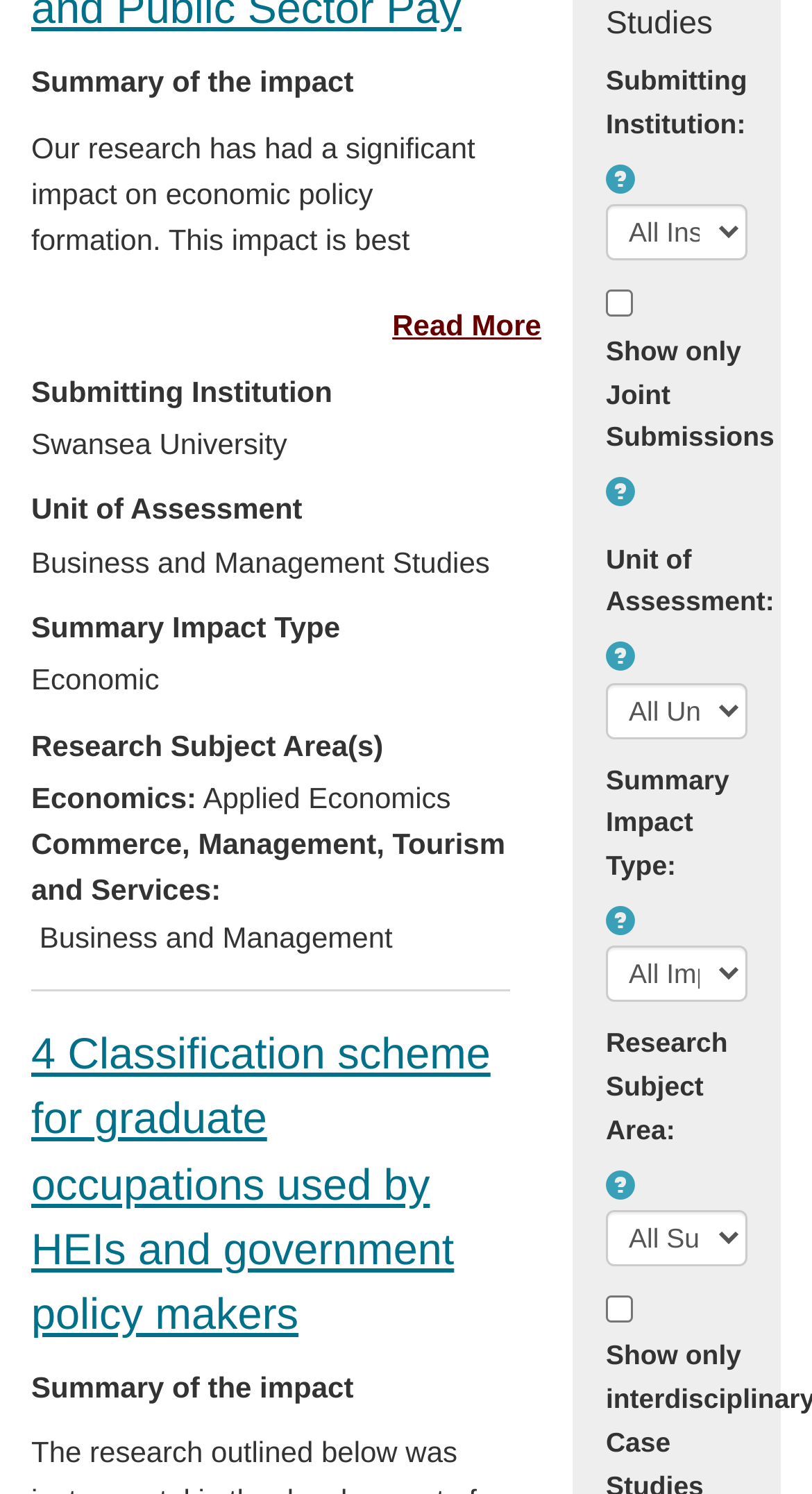Identify the bounding box coordinates for the element that needs to be clicked to fulfill this instruction: "click the first link". Provide the coordinates in the format of four float numbers between 0 and 1: [left, top, right, bottom].

None